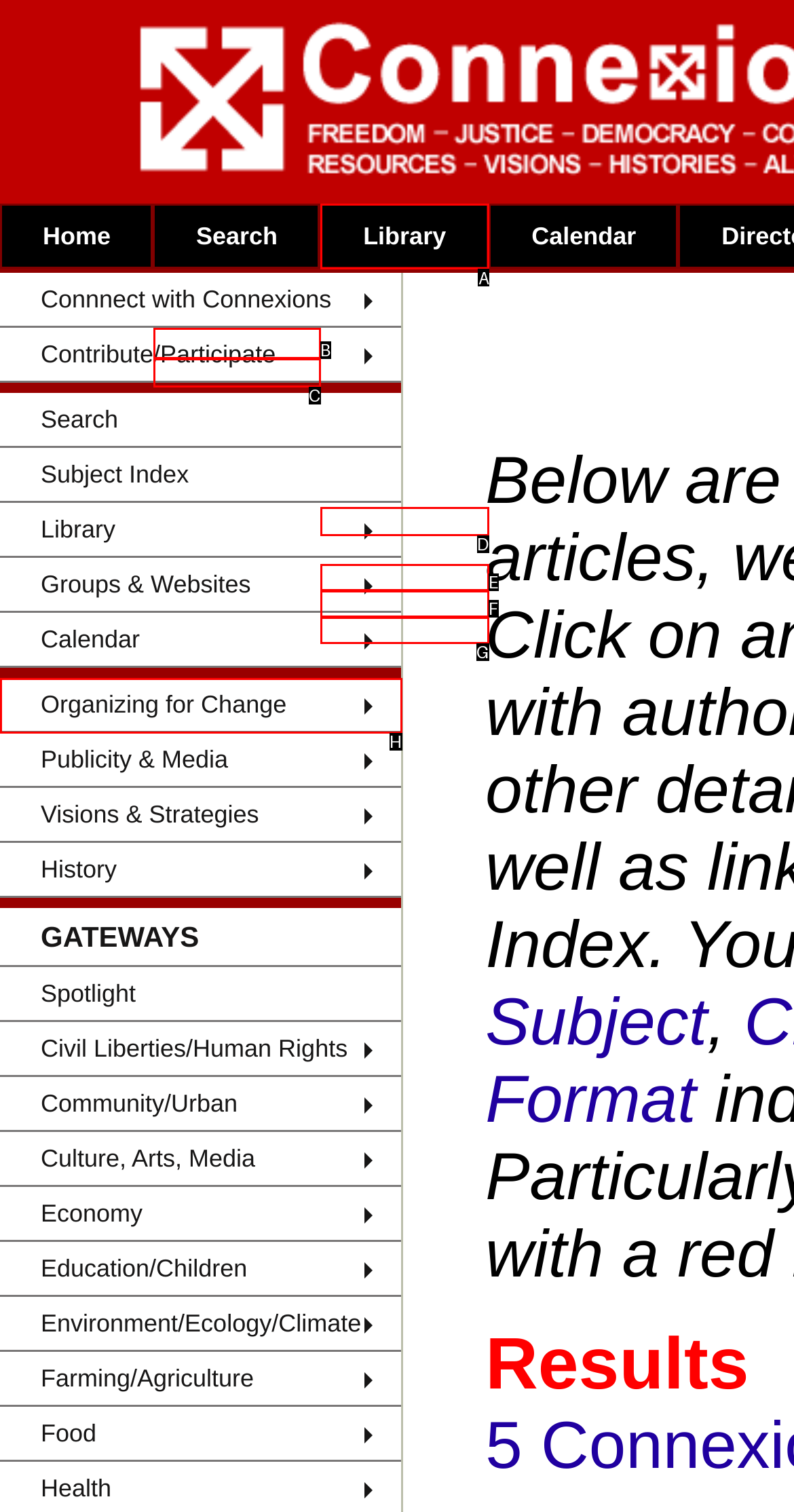For the task "View Library", which option's letter should you click? Answer with the letter only.

A